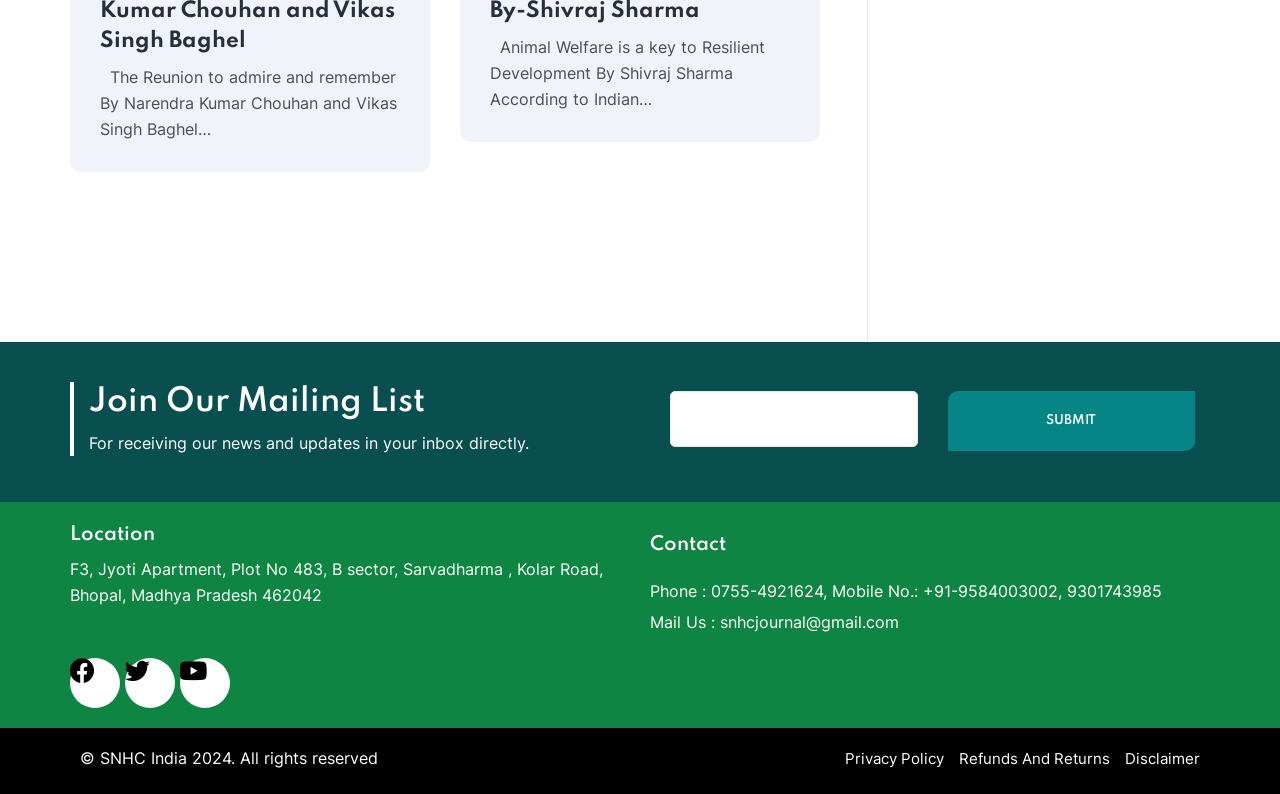Determine the bounding box coordinates of the clickable element necessary to fulfill the instruction: "Increase item quantity by one". Provide the coordinates as four float numbers within the 0 to 1 range, i.e., [left, top, right, bottom].

None